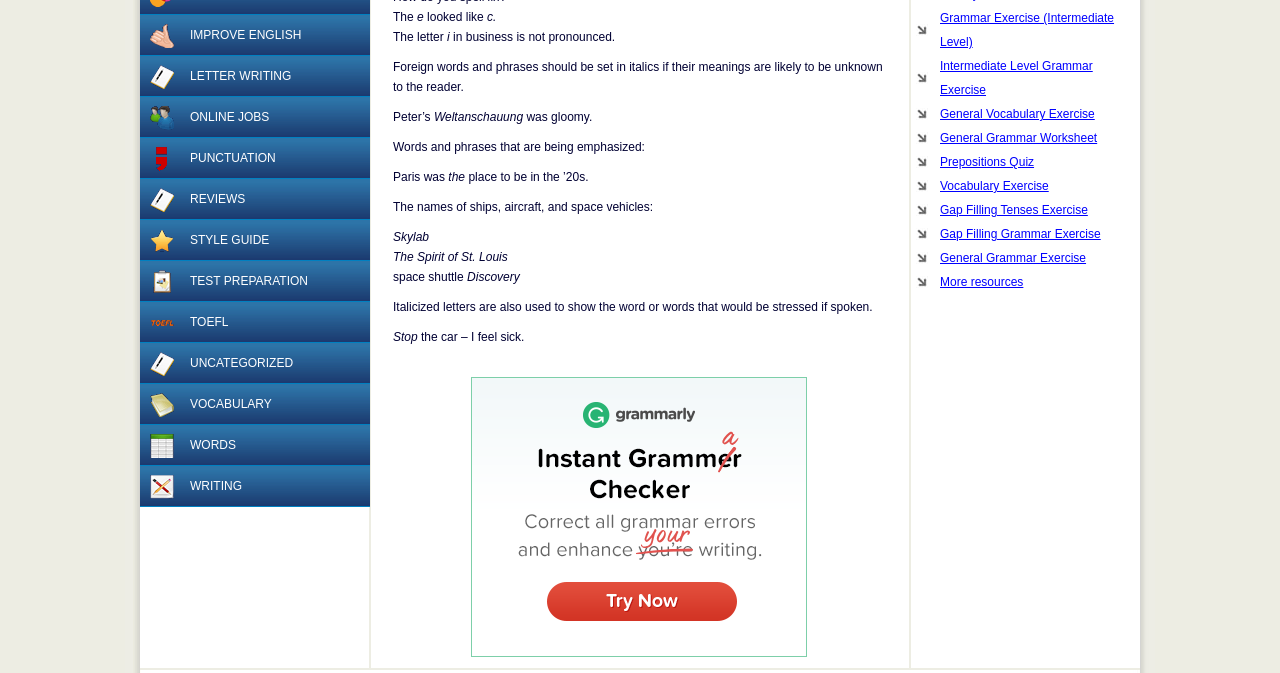Given the element description "Gap Filling Grammar Exercise" in the screenshot, predict the bounding box coordinates of that UI element.

[0.716, 0.33, 0.883, 0.366]